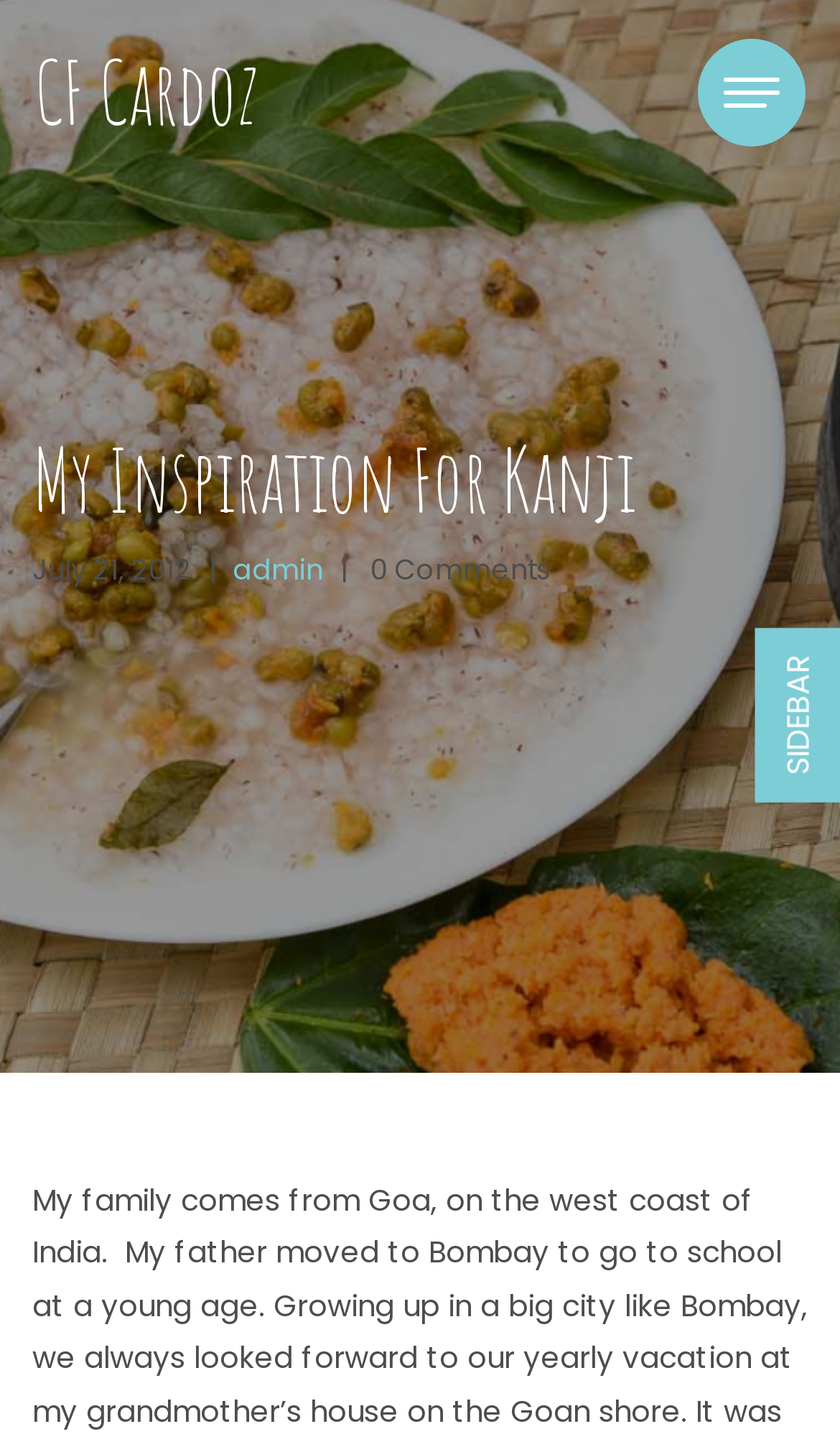What is the navigation button state?
Use the image to give a comprehensive and detailed response to the question.

I found the state of the navigation button by looking at the button element with the text 'Toggle navigation', which has an attribute 'expanded' set to 'False', indicating that the navigation button is not expanded.